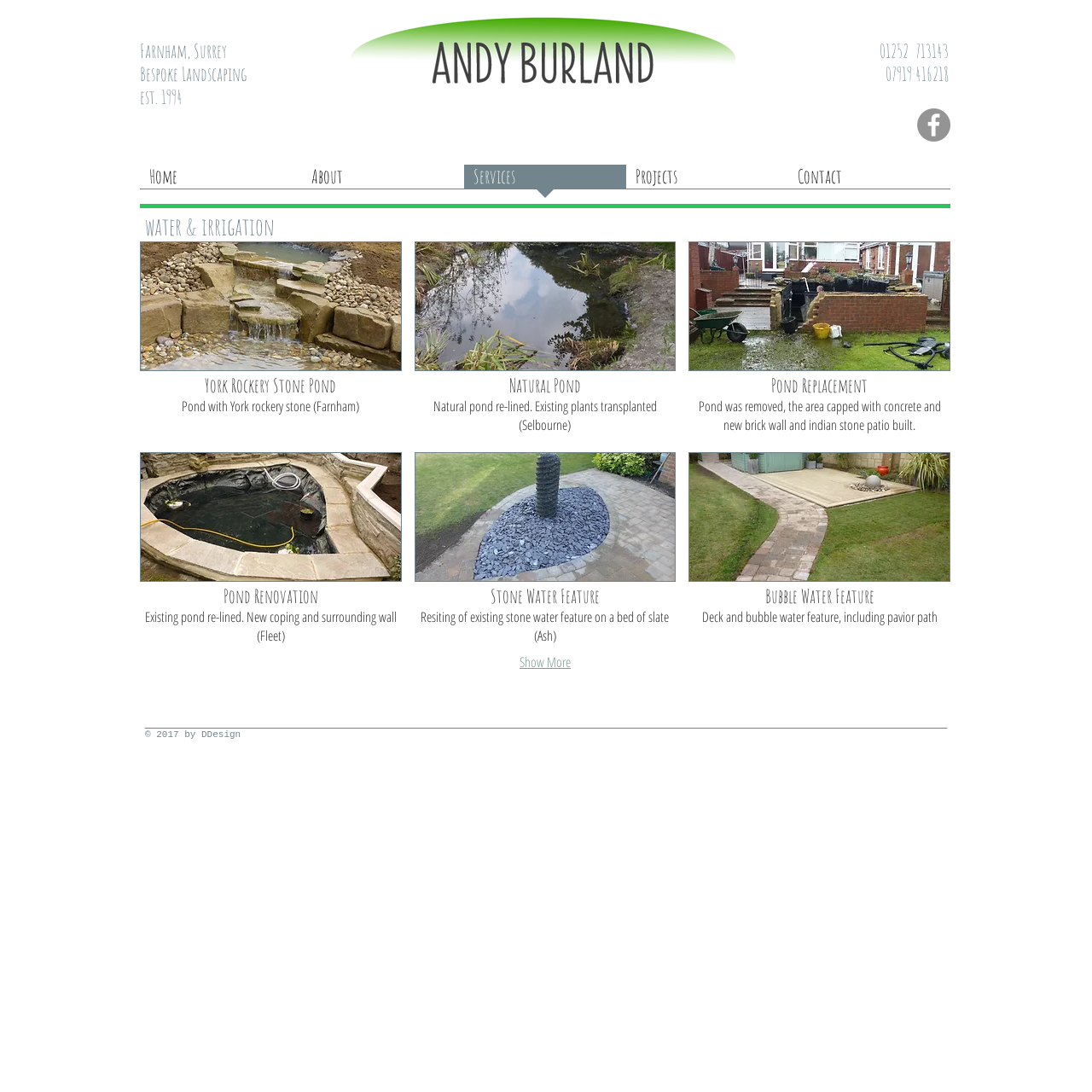How many social media links are there? Based on the screenshot, please respond with a single word or phrase.

1